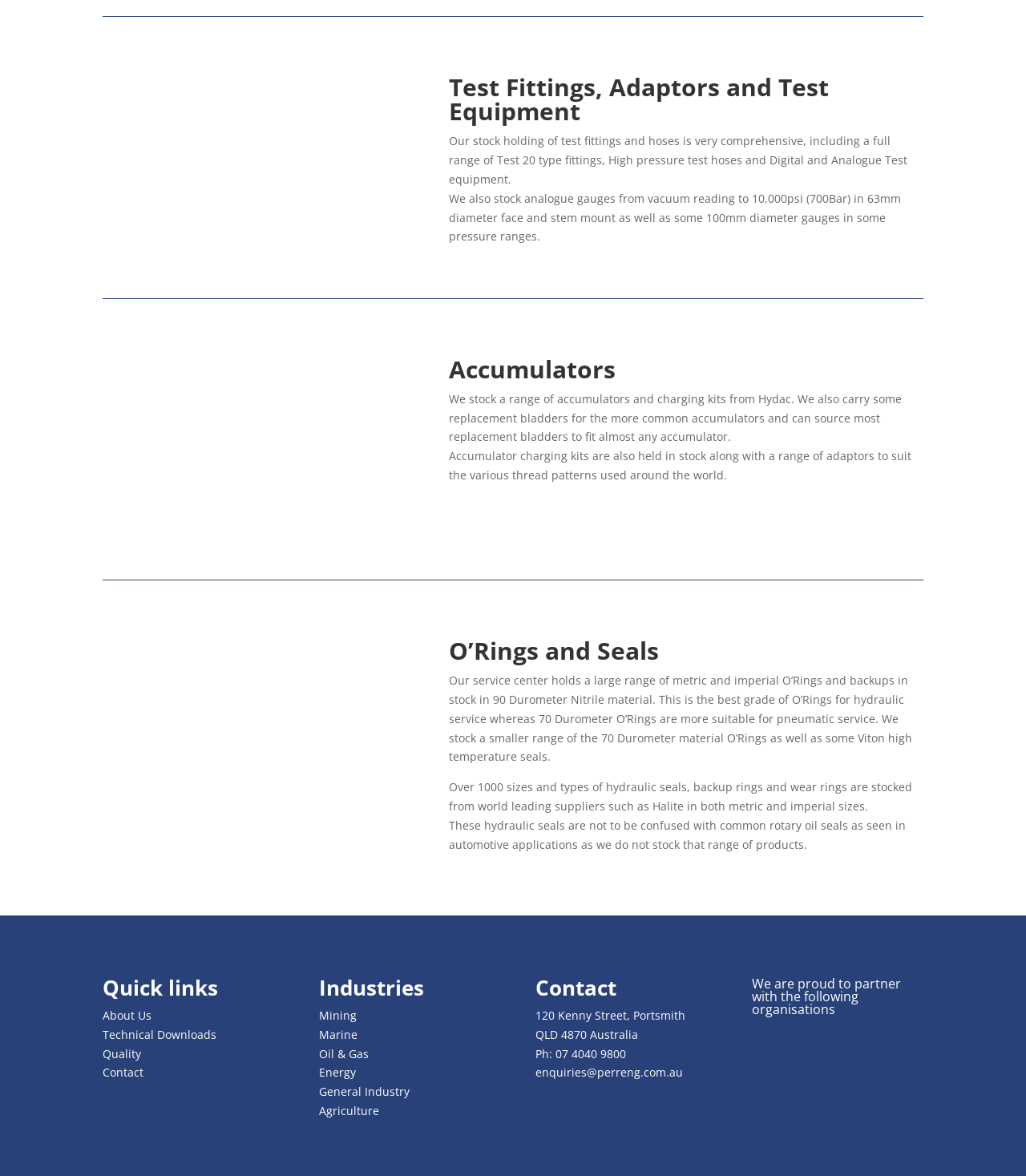Look at the image and answer the question in detail:
What is the material of O’Rings and backups mentioned in the webpage?

According to the webpage, 'Our service center holds a large range of metric and imperial O’Rings and backups in stock in 90 Durometer Nitrile material', indicating that the material of O’Rings and backups mentioned is 90 Durometer Nitrile.